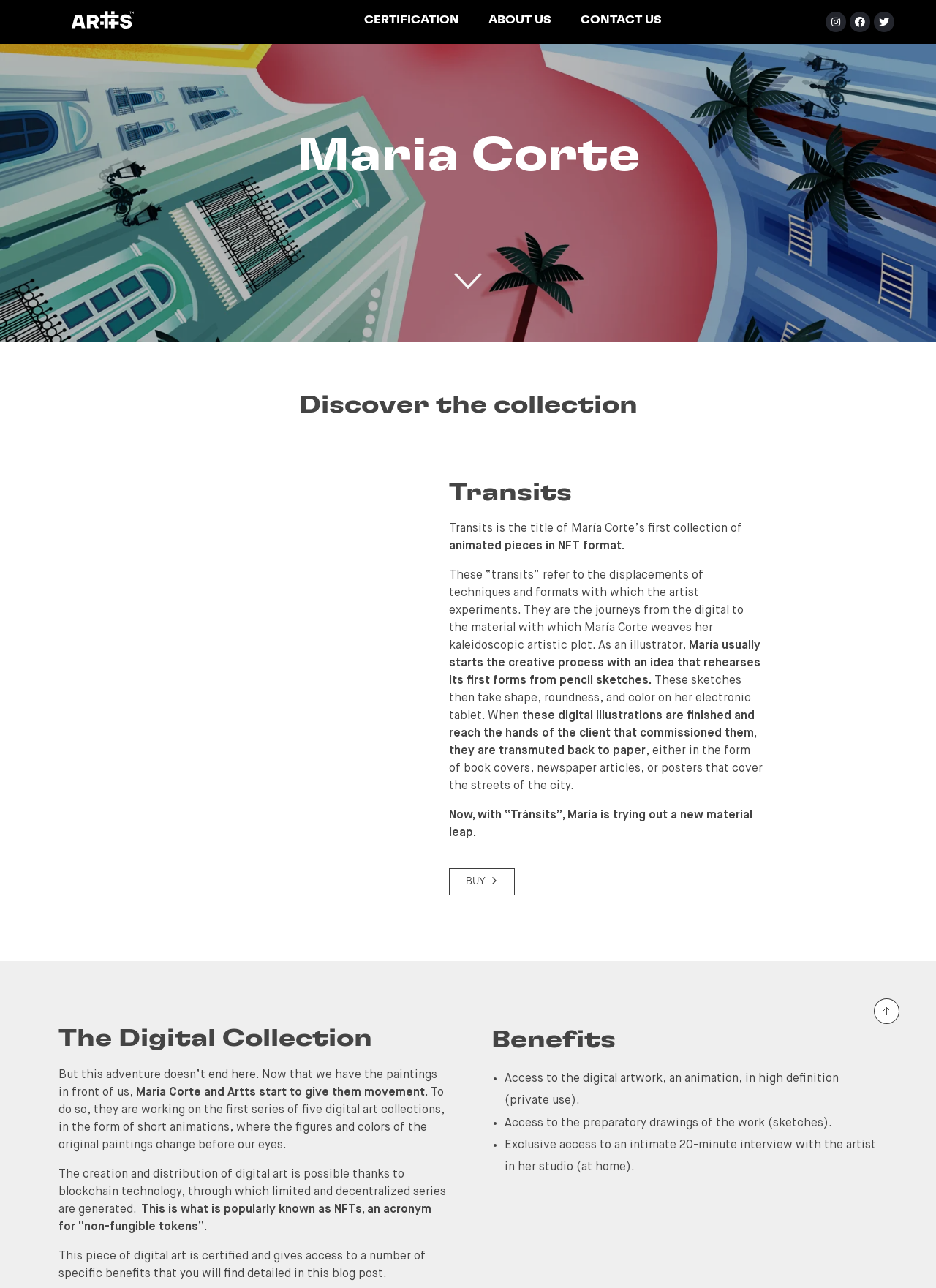Given the element description Artts, identify the bounding box coordinates for the UI element on the webpage screenshot. The format should be (top-left x, top-left y, bottom-right x, bottom-right y), with values between 0 and 1.

[0.073, 0.023, 0.119, 0.039]